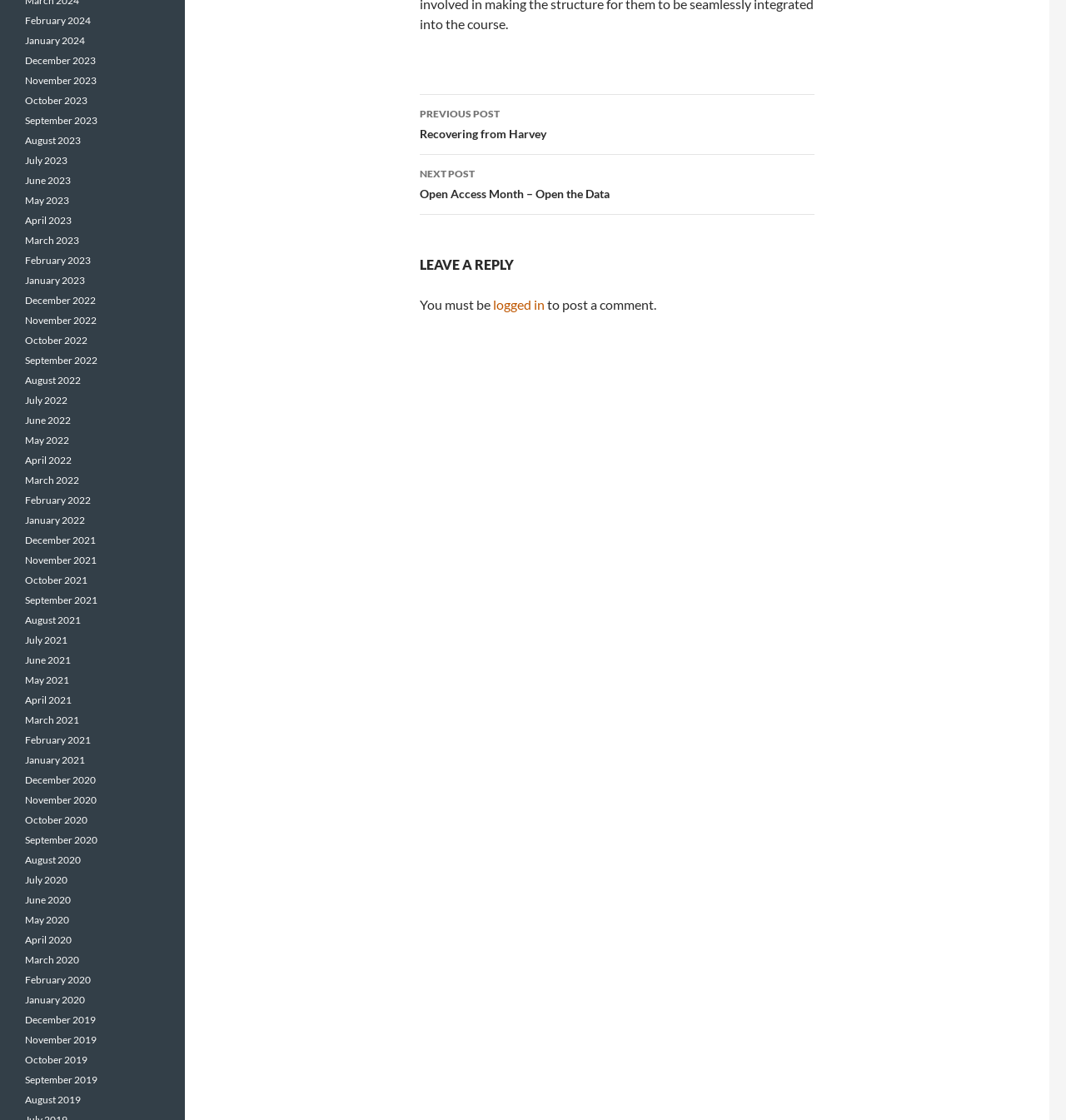Identify the coordinates of the bounding box for the element that must be clicked to accomplish the instruction: "Click on the 'PREVIOUS POST Recovering from Harvey' link".

[0.394, 0.085, 0.764, 0.138]